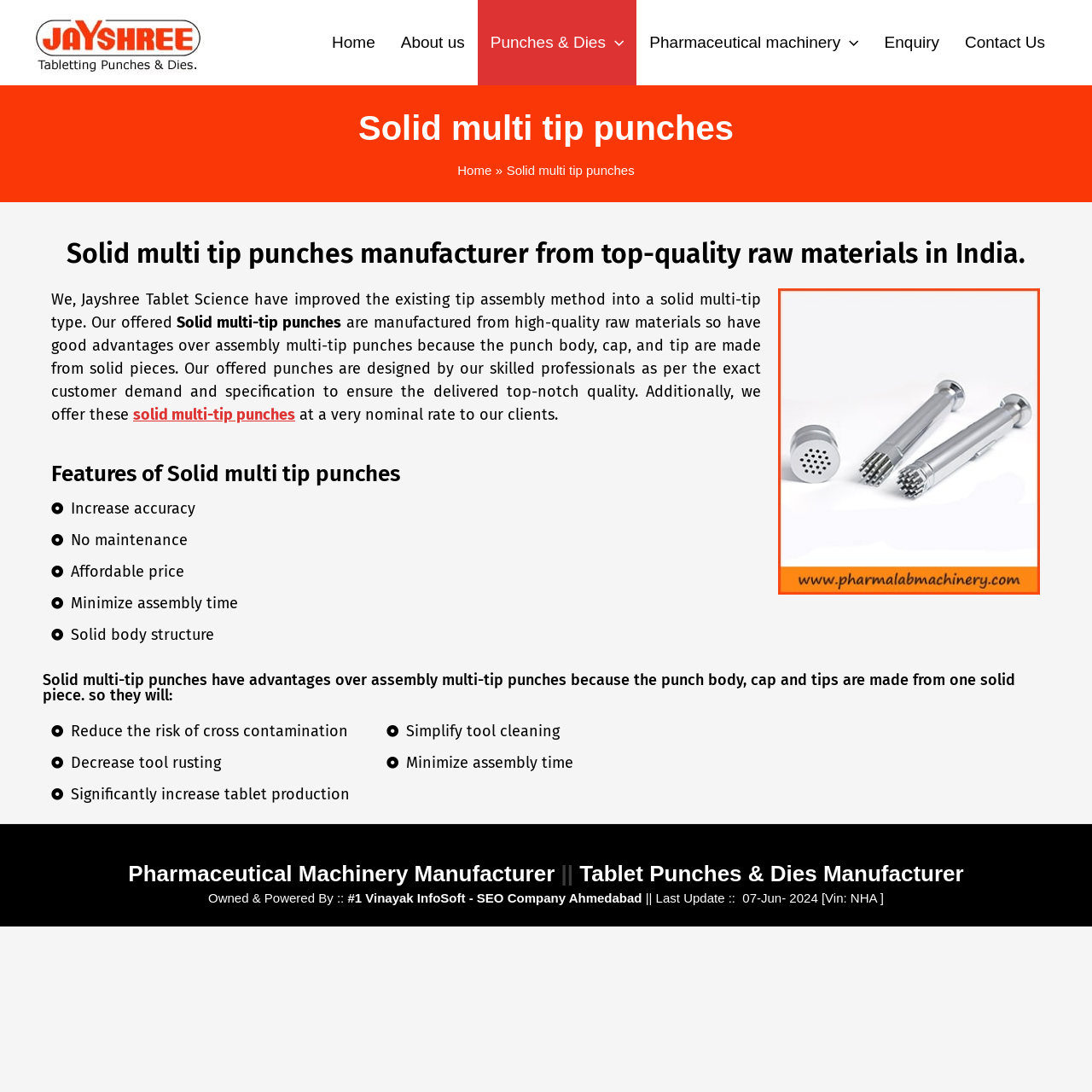Kindly provide the bounding box coordinates of the section you need to click on to fulfill the given instruction: "Navigate to 'About us'".

[0.355, 0.0, 0.437, 0.078]